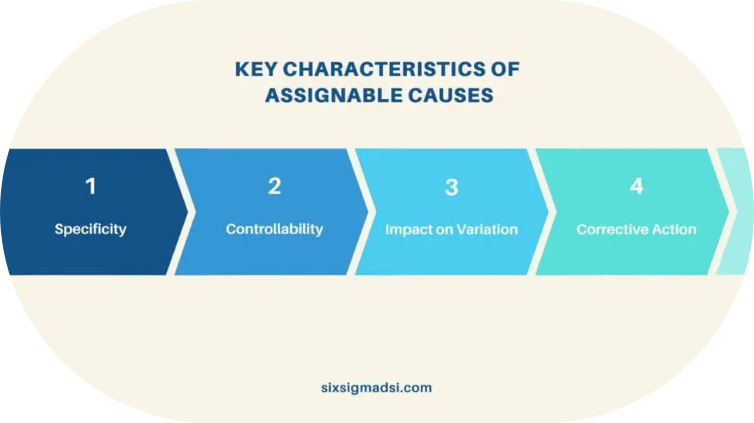What is the purpose of recognizing assignable causes?
Using the visual information from the image, give a one-word or short-phrase answer.

Implementing effective interventions